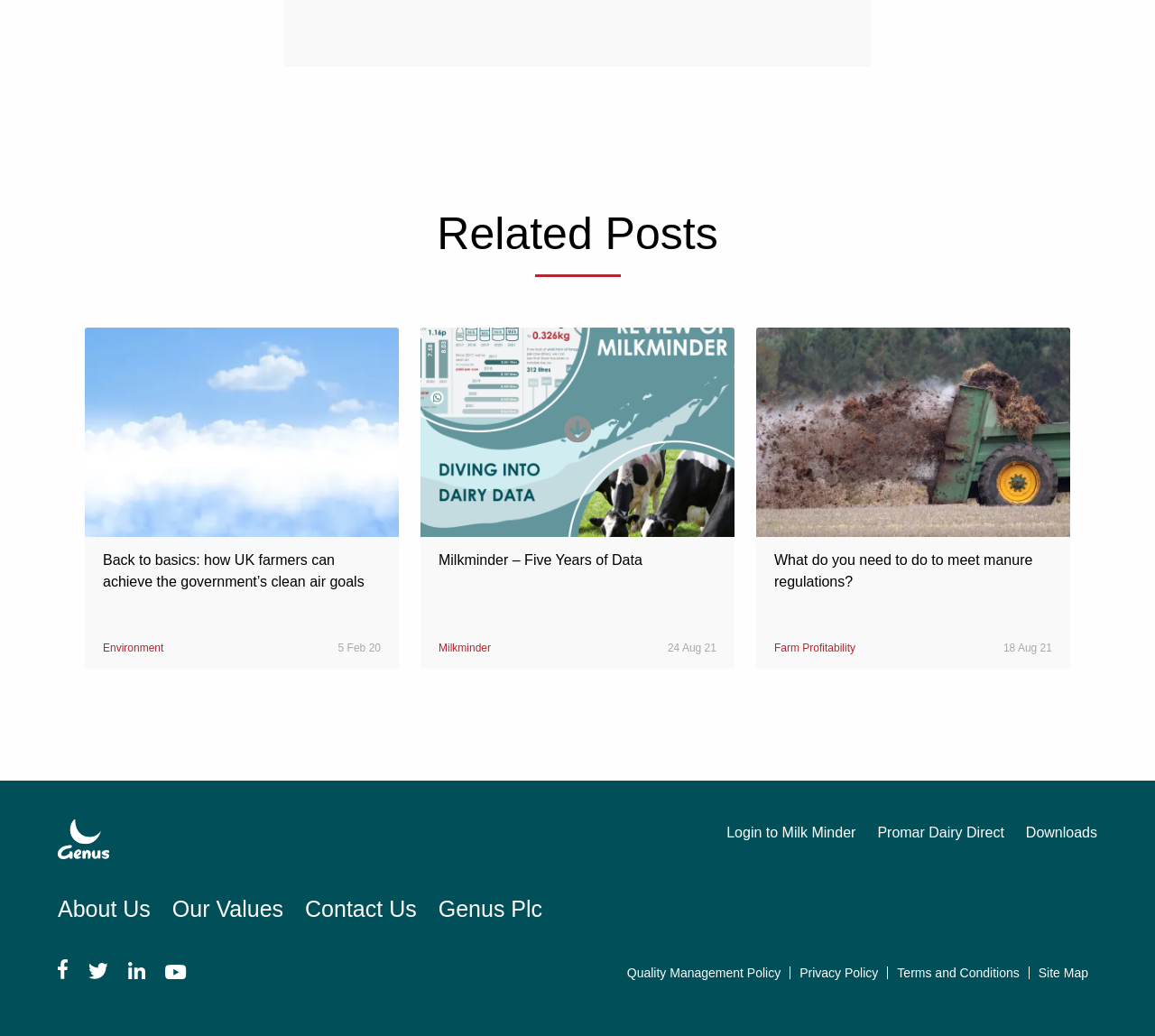Pinpoint the bounding box coordinates for the area that should be clicked to perform the following instruction: "Show comments".

None